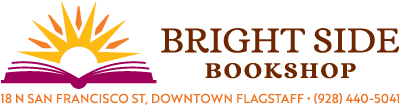What is the address of the bookstore?
Respond to the question with a well-detailed and thorough answer.

The question asks about the address of the bookstore. By looking at the logo, I find the address '18 N San Francisco St, Downtown Flagstaff' written below the bookstore's name, which provides a friendly, local touch and invites customers to visit.